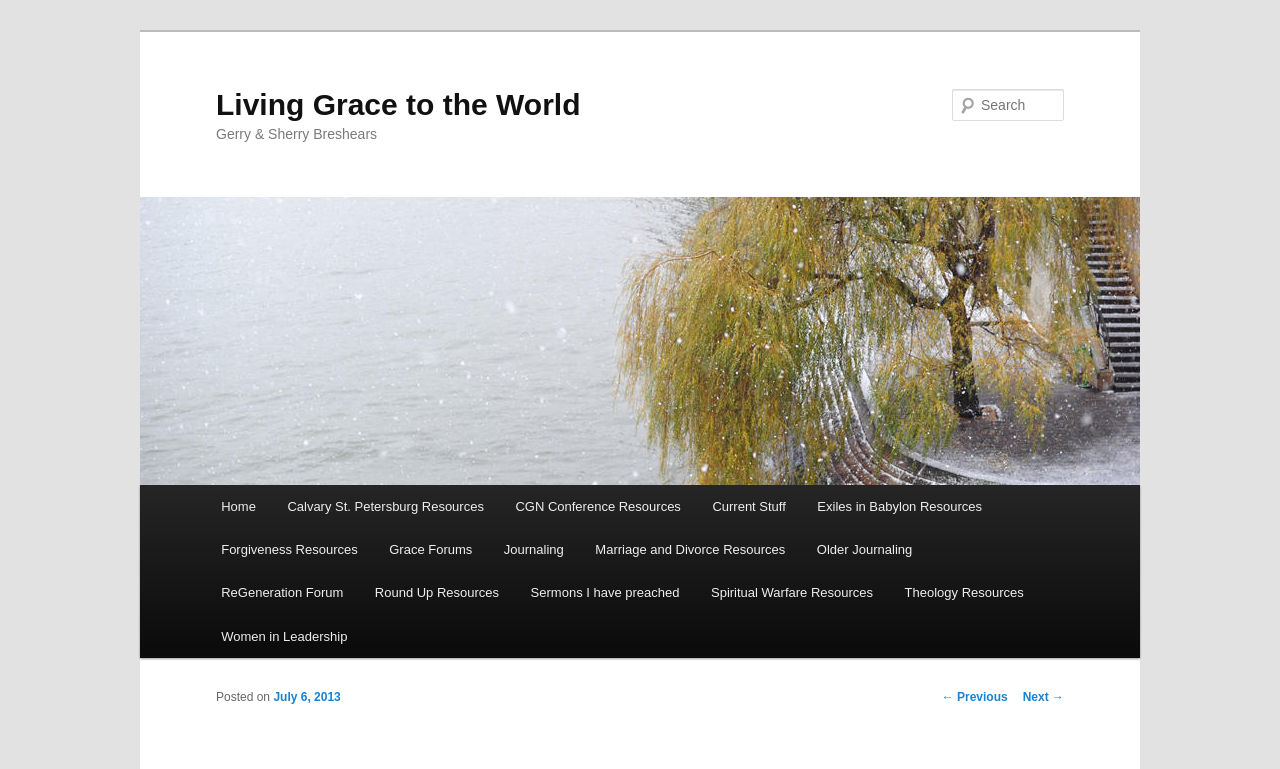Please identify the coordinates of the bounding box for the clickable region that will accomplish this instruction: "Go to Home page".

[0.16, 0.63, 0.212, 0.687]